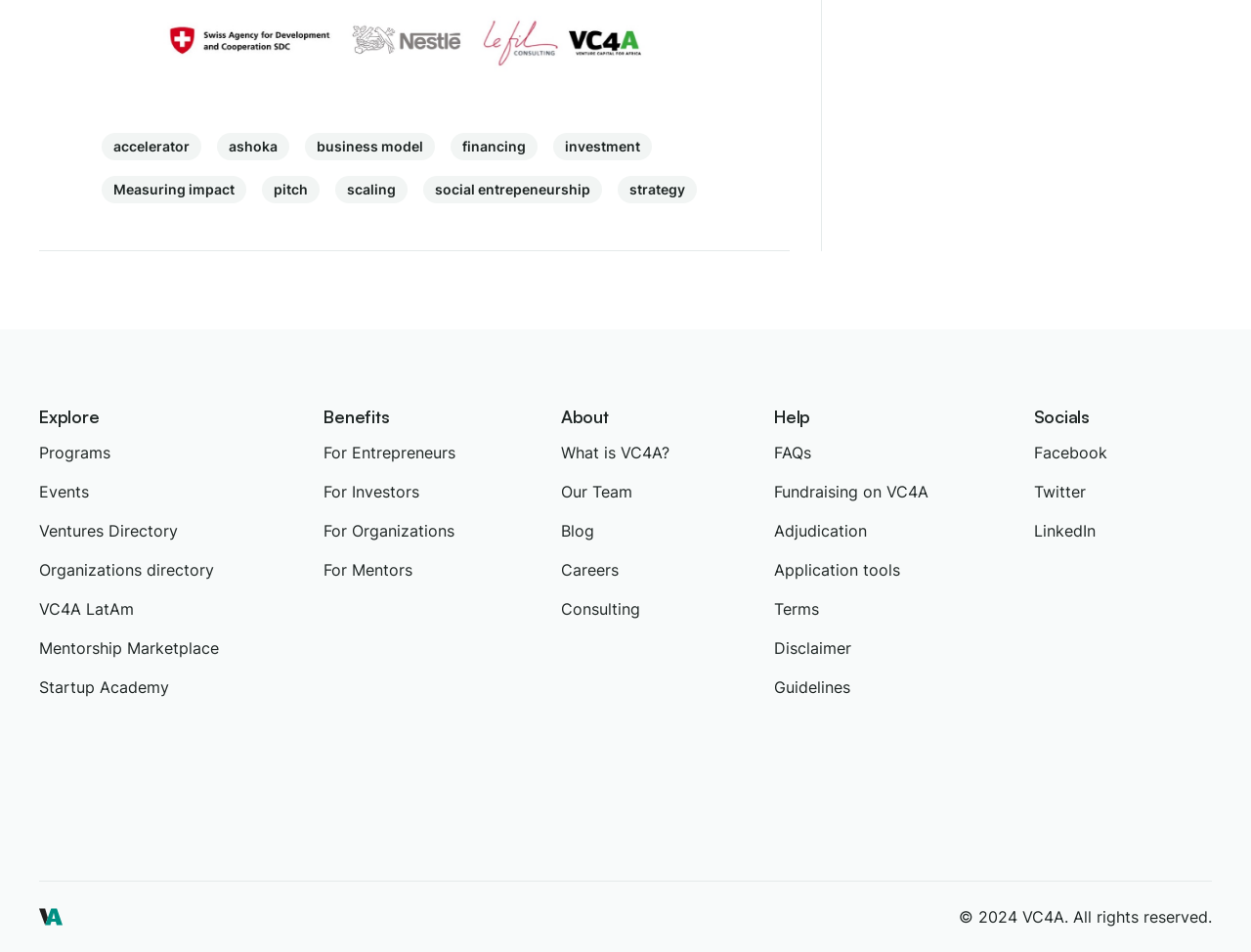What is the copyright year mentioned at the bottom?
Using the visual information, answer the question in a single word or phrase.

2024